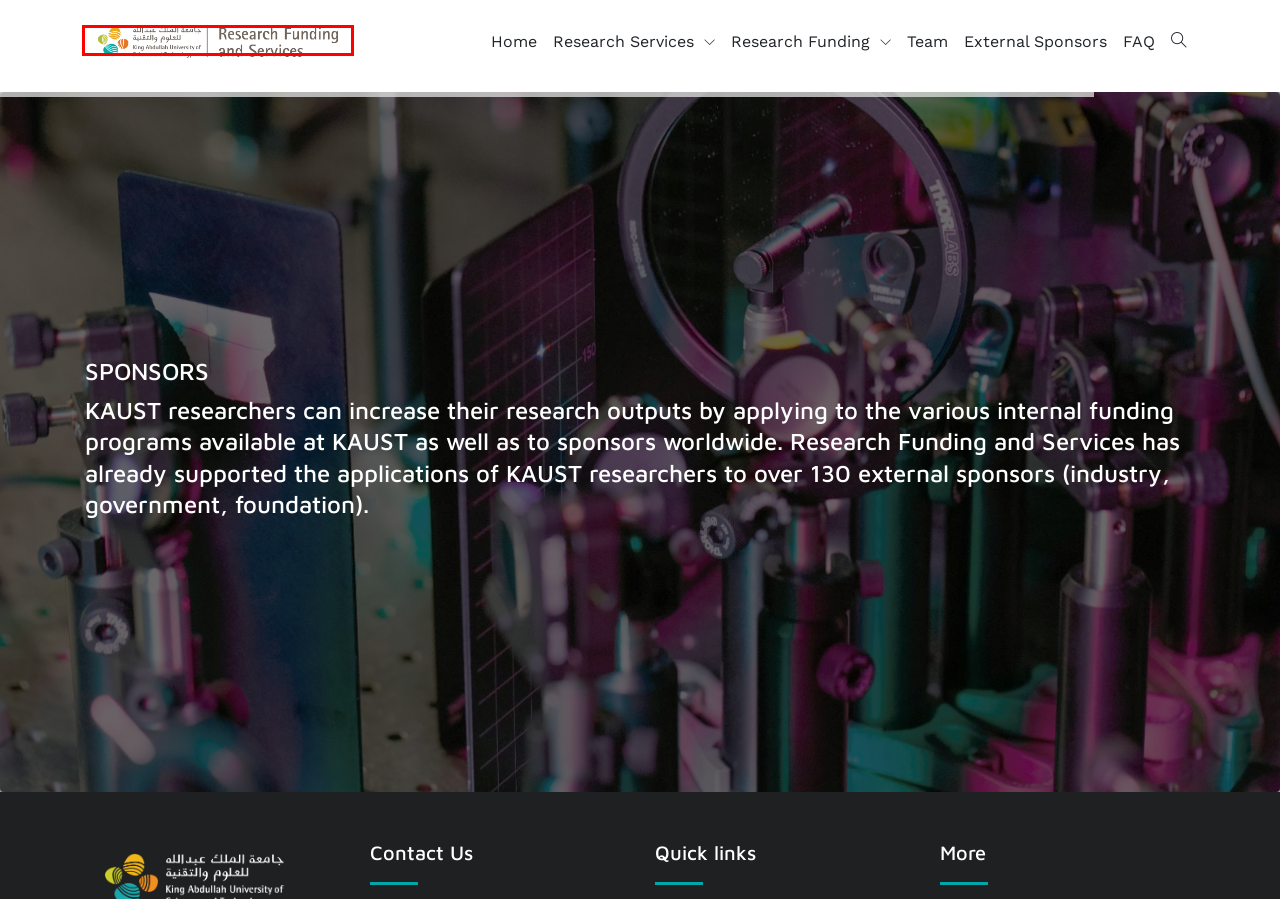Using the screenshot of a webpage with a red bounding box, pick the webpage description that most accurately represents the new webpage after the element inside the red box is clicked. Here are the candidates:
A. Team
B. Privacy Notice  | King Abdullah University
C. FAQ
D. Research Funding
E. 404
F. King Abdullah University of Science and Technology | KAUST
G. External Sponsors
H. Post-Award

F